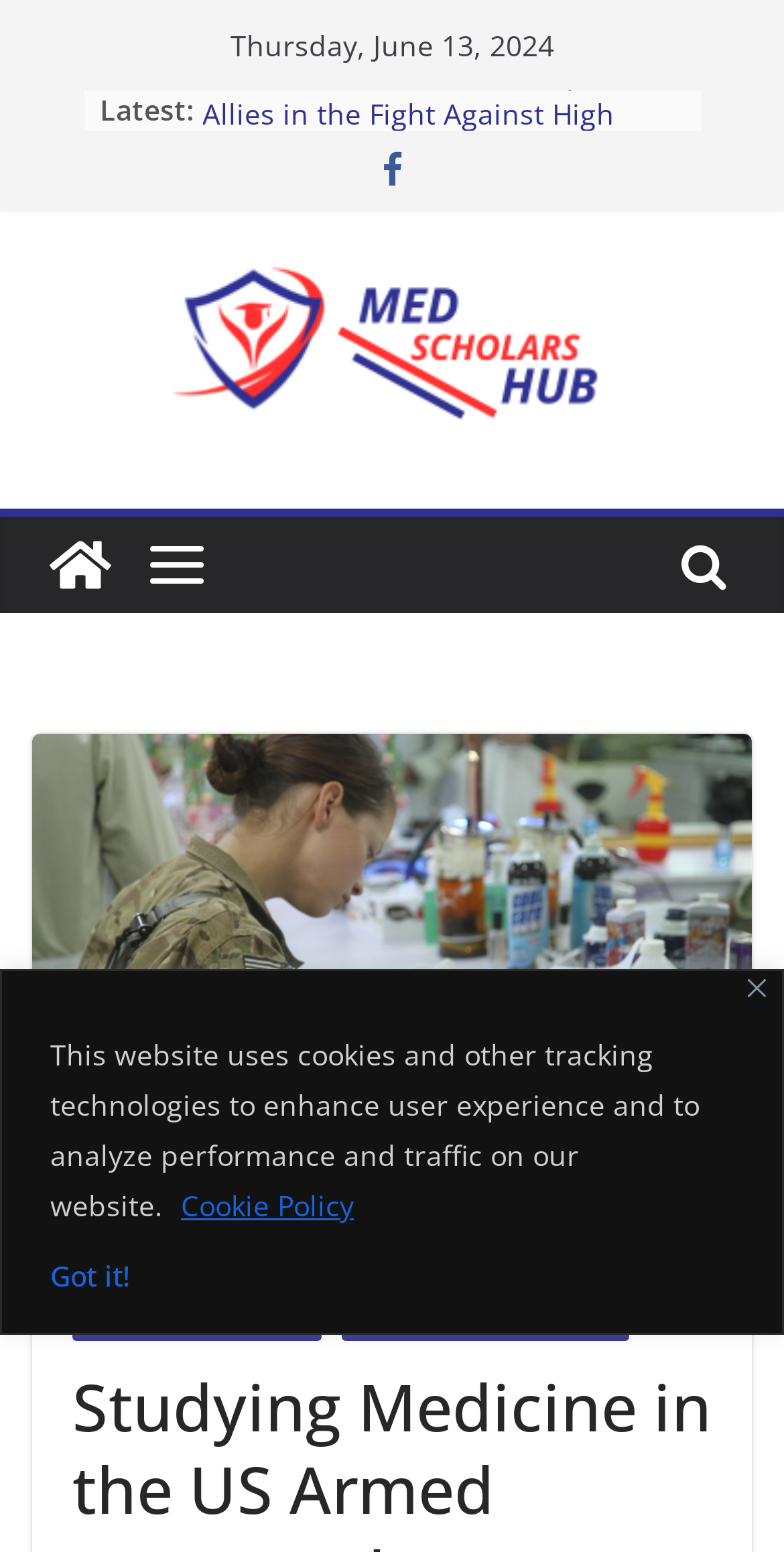Identify the bounding box coordinates for the element you need to click to achieve the following task: "Learn about studying medicine in the US Armed Forces". Provide the bounding box coordinates as four float numbers between 0 and 1, in the form [left, top, right, bottom].

[0.041, 0.473, 0.959, 0.757]